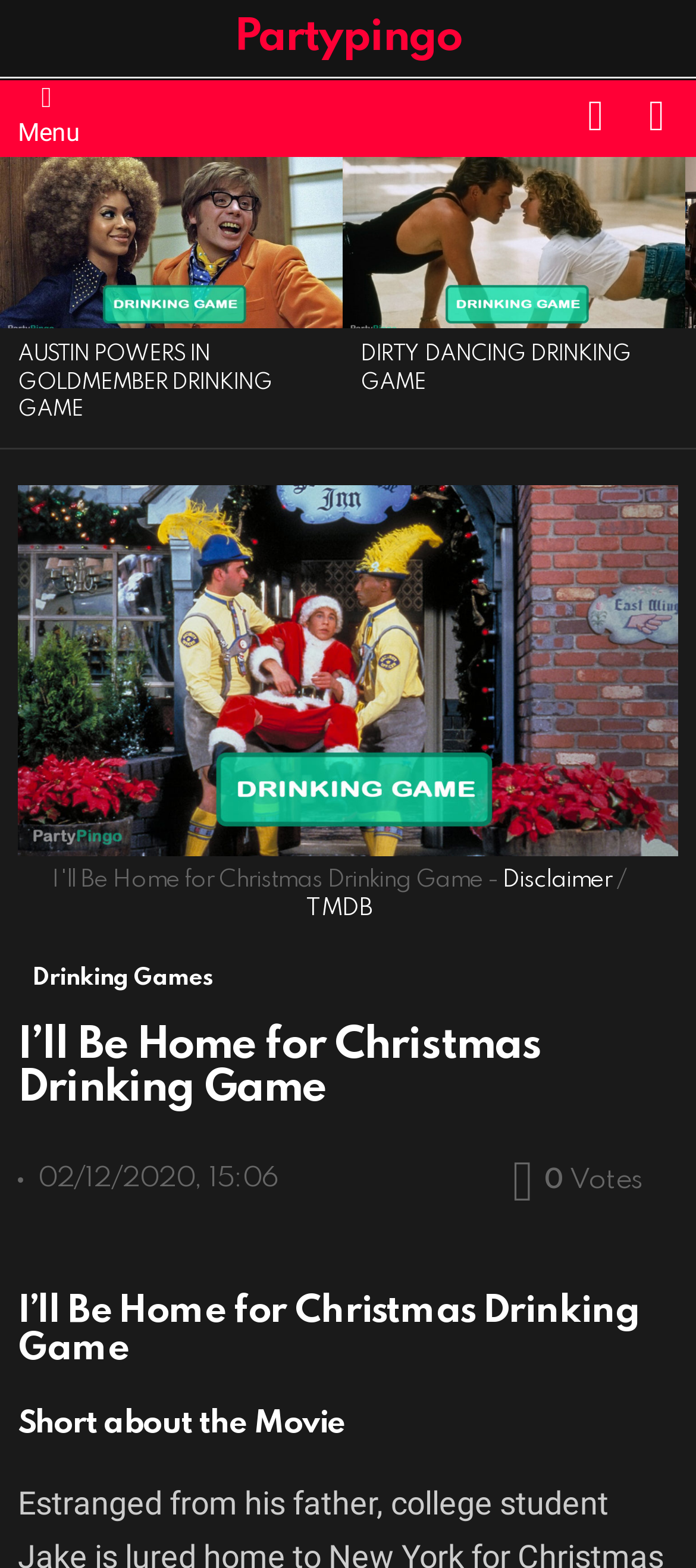Generate an in-depth caption that captures all aspects of the webpage.

The webpage is about a drinking game for the movie "I'll Be Home for Christmas". At the top, there is a navigation menu with links to "Partypingo", a menu icon, a search icon, and a button to switch skins. Below the navigation menu, there is a section with the title "LATEST STORIES". This section contains two articles, each with a link to a different drinking game, "Austin Powers in Goldmember Drinking Game" and "Dirty Dancing Drinking Game", accompanied by an image for each game.

To the right of the "LATEST STORIES" section, there is a main content area focused on the "I'll Be Home for Christmas Drinking Game". This area contains an image related to the game, a figcaption with links to a disclaimer and TMDB, and several headings and links providing information about the game. The headings include the title of the game, "Drinking Games", and "Short about the Movie". There is also a time stamp indicating when the game was posted, and a section for votes.

Overall, the webpage is organized into distinct sections, with a clear hierarchy of information and a focus on providing details about the "I'll Be Home for Christmas Drinking Game" and related content.